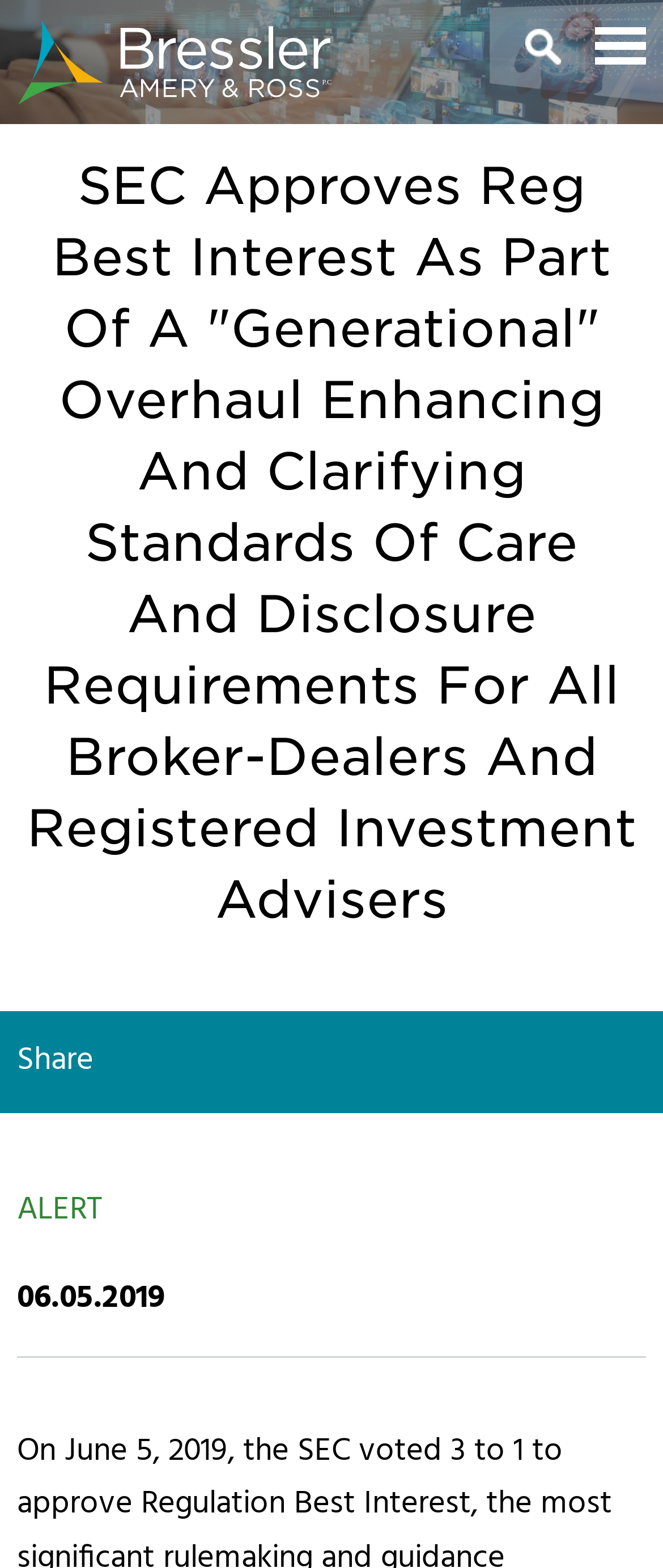Please provide a comprehensive response to the question based on the details in the image: What is the purpose of the link at the top right corner?

I found the link element with the text 'Home' at the top right corner of the webpage, which suggests that it is used to navigate to the homepage of the website.